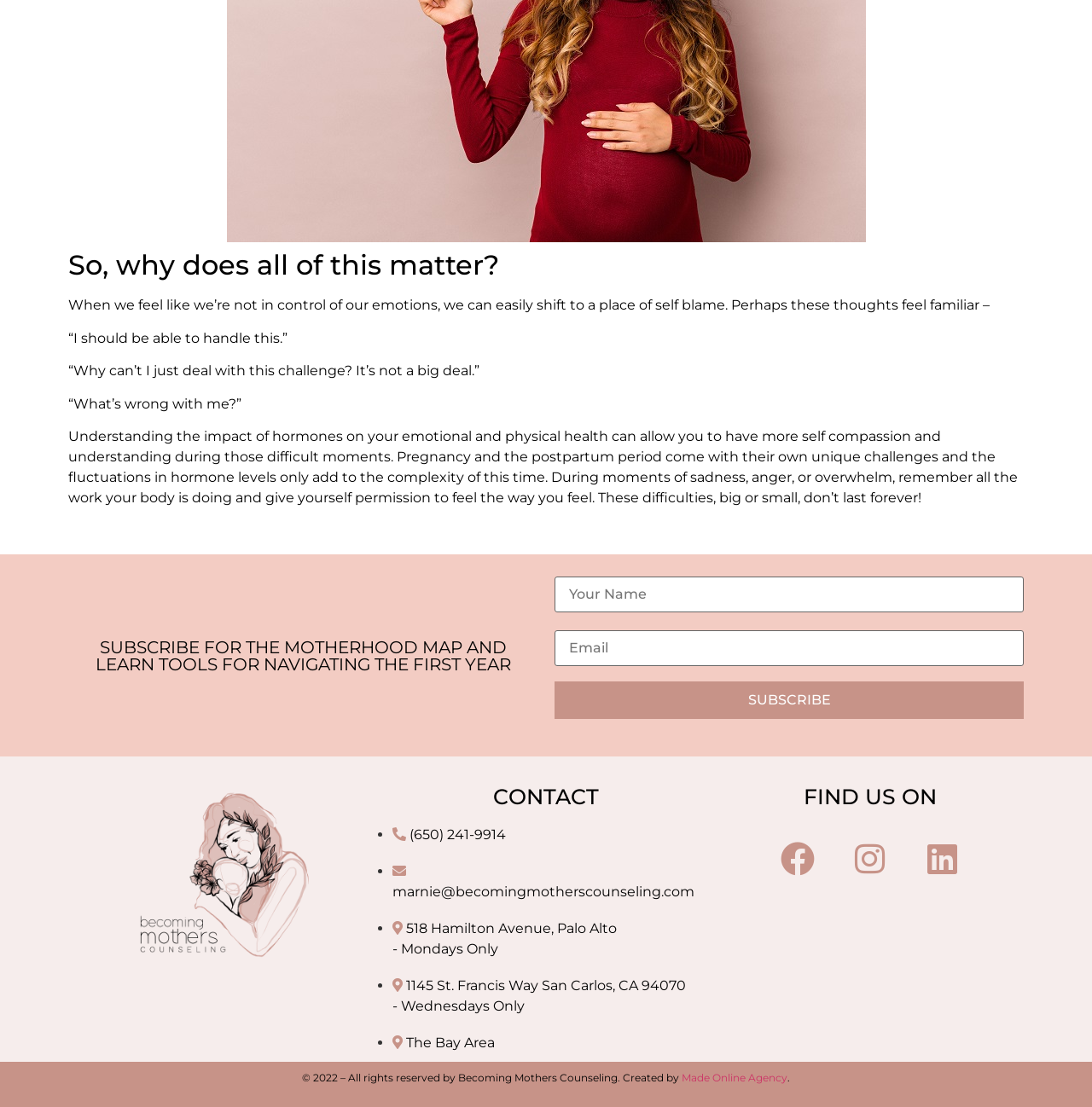Please give a short response to the question using one word or a phrase:
What social media platforms is the organization on?

Three